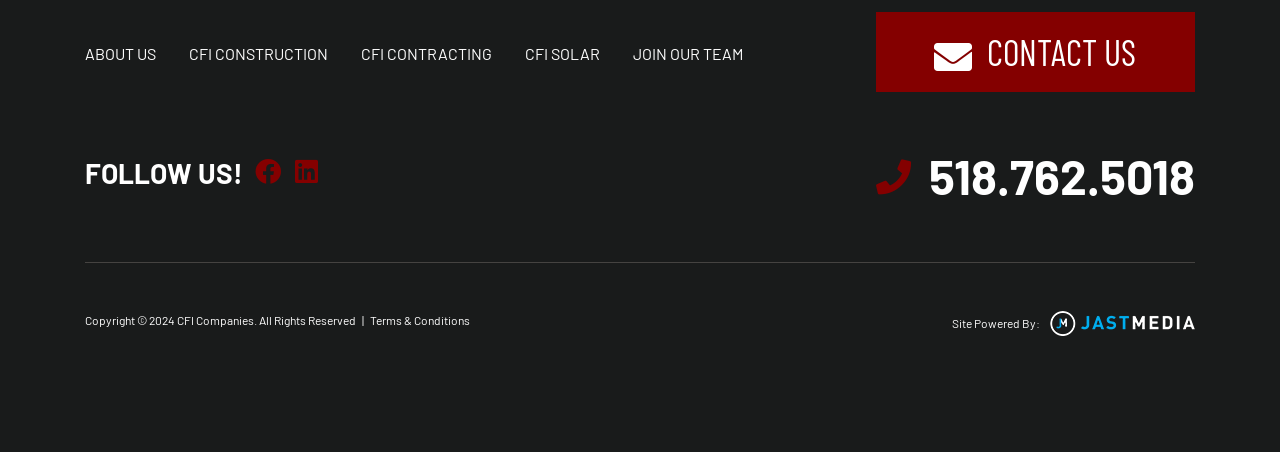Identify the bounding box for the UI element that is described as follows: "518.762.5018".

[0.684, 0.315, 0.934, 0.455]